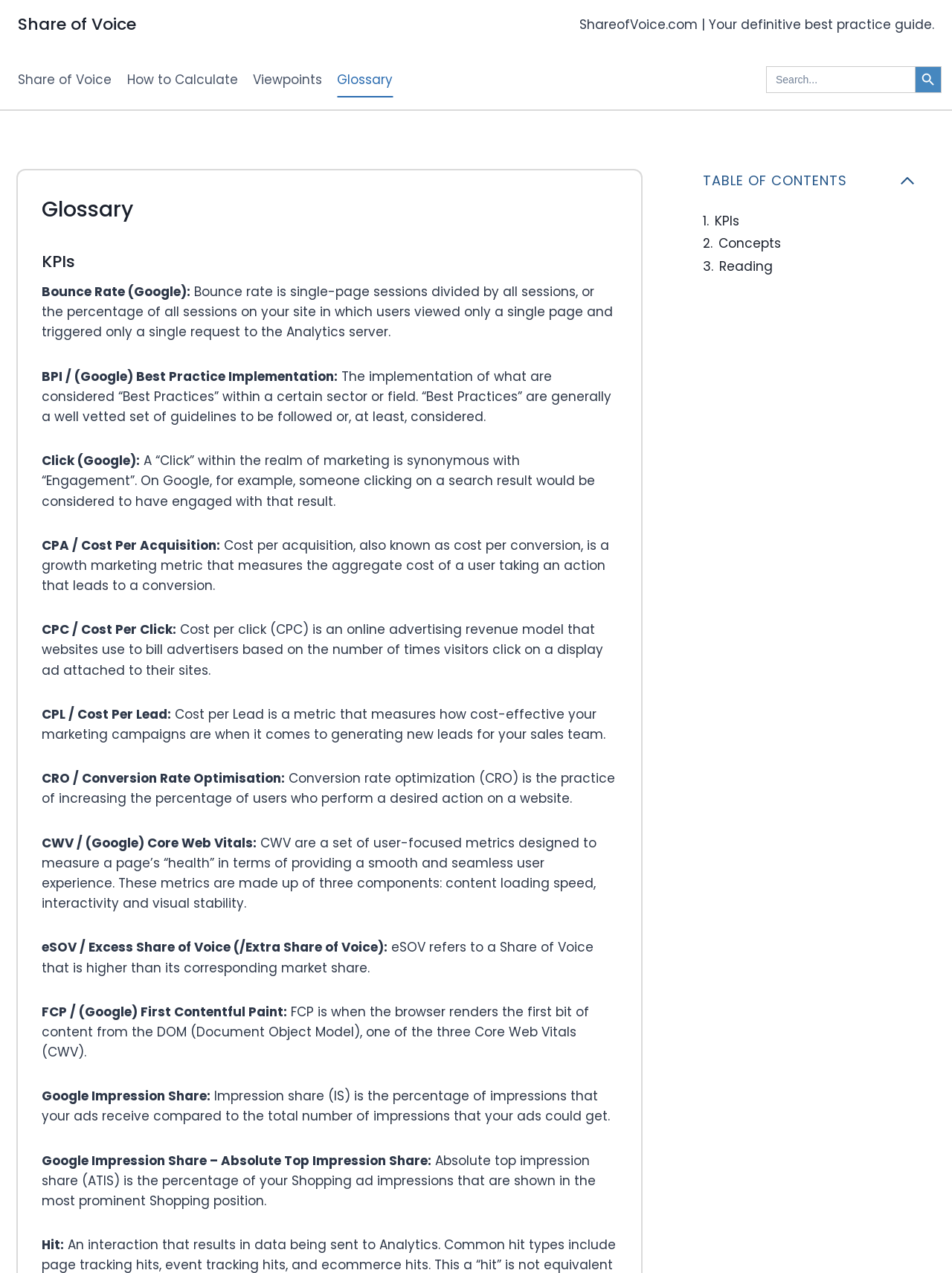Please respond to the question with a concise word or phrase:
What is the purpose of the 'Table of Contents'?

To navigate the webpage